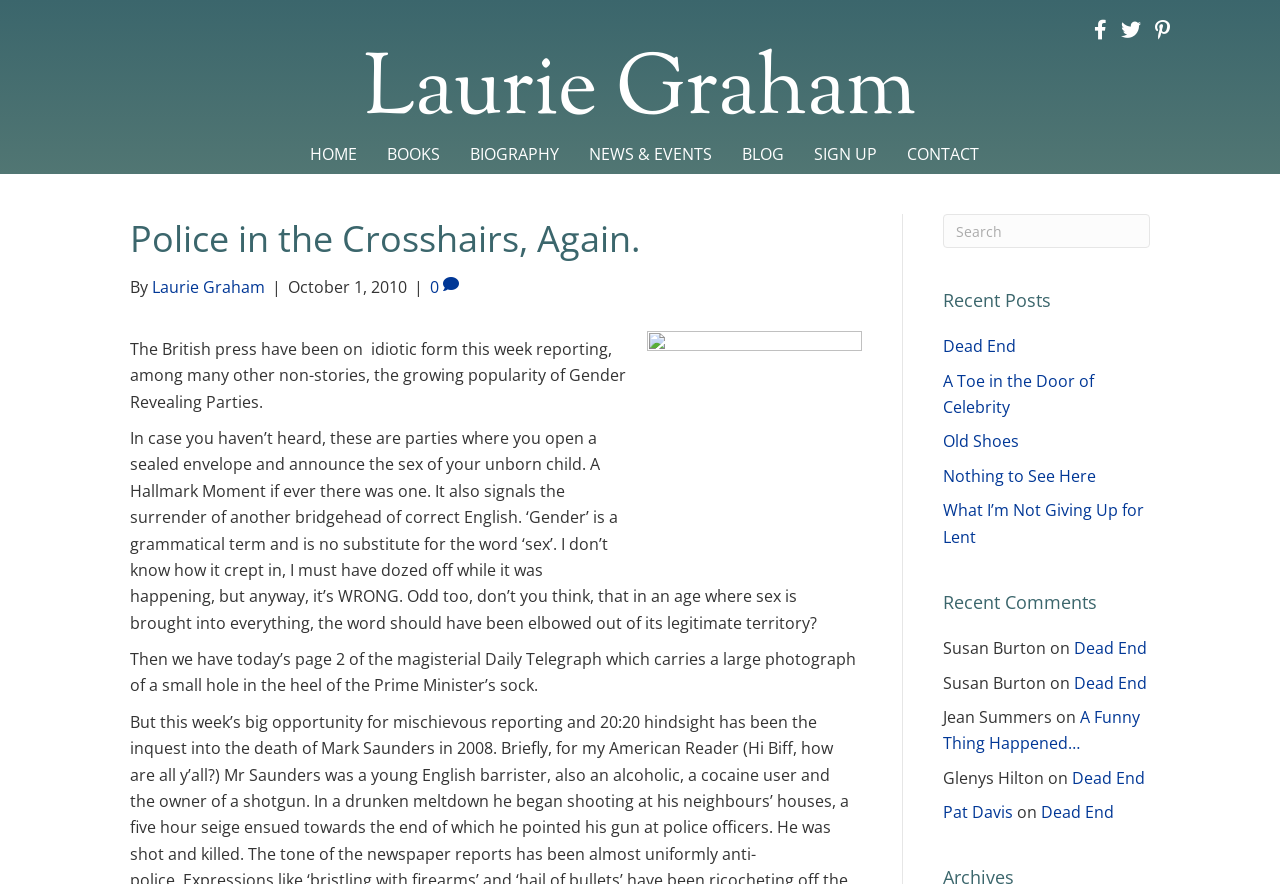Based on the provided description, "Nothing to See Here", find the bounding box of the corresponding UI element in the screenshot.

[0.736, 0.526, 0.856, 0.551]